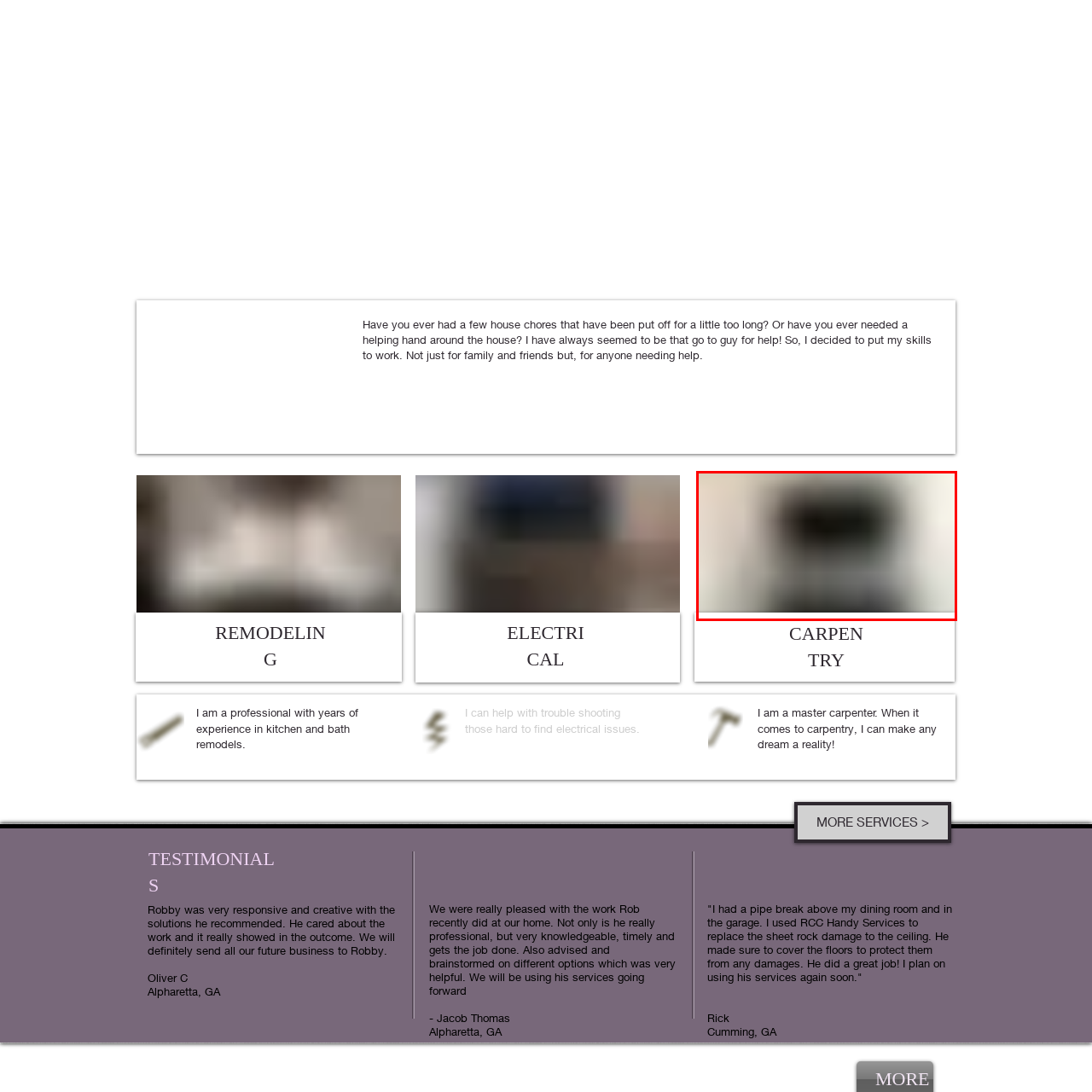Analyze the content inside the red-marked area, What is the theme of the image? Answer using only one word or a concise phrase.

Home improvement